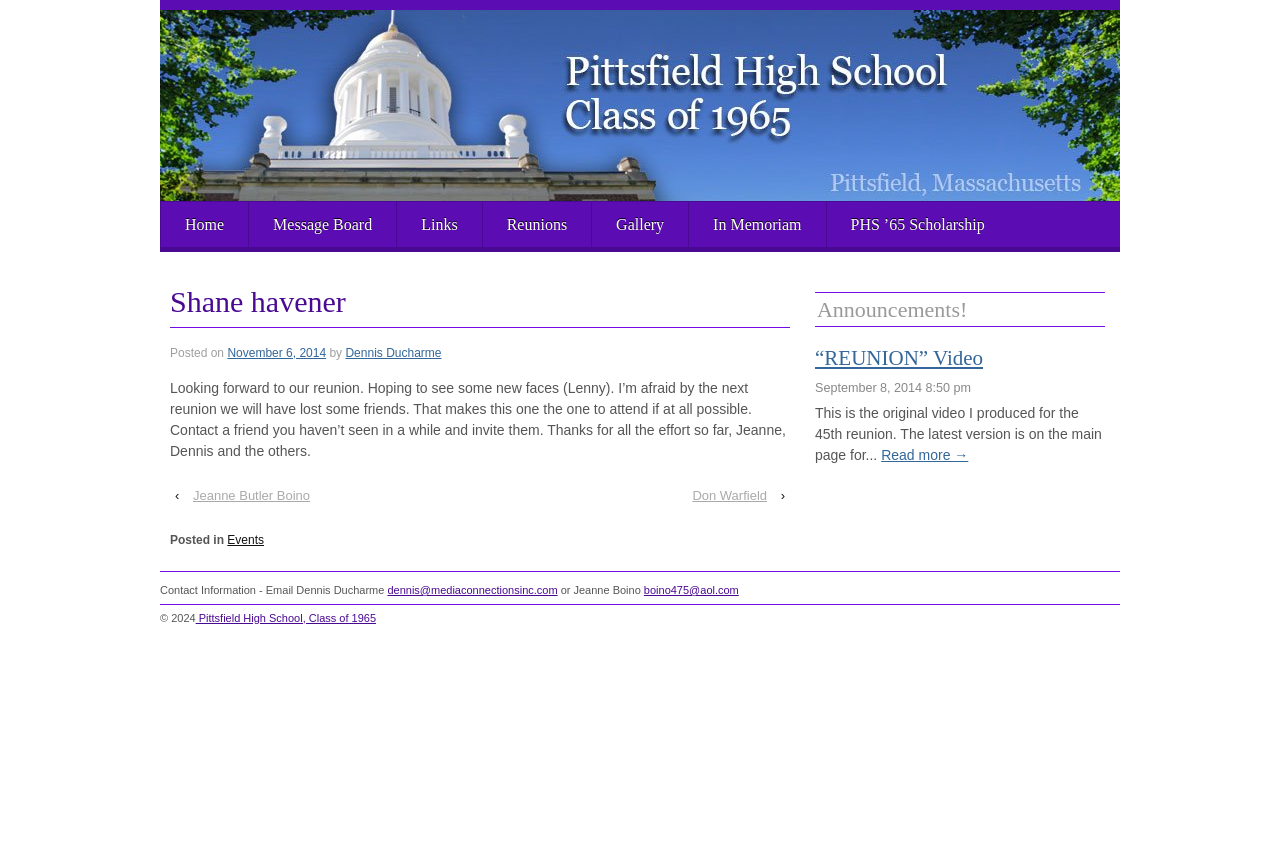Locate the bounding box coordinates of the item that should be clicked to fulfill the instruction: "Click on the 'Home' link".

[0.125, 0.24, 0.194, 0.294]